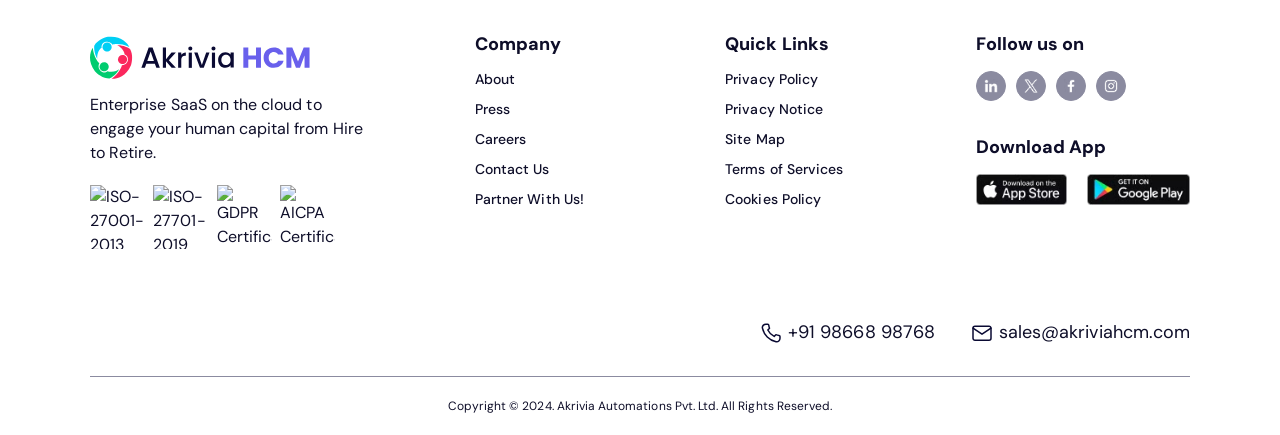What social media platforms can you follow the company on?
Can you give a detailed and elaborate answer to the question?

The webpage has links to the company's social media profiles, including LinkedIn, Twitter, Facebook, and Instagram, allowing users to follow the company on these platforms.